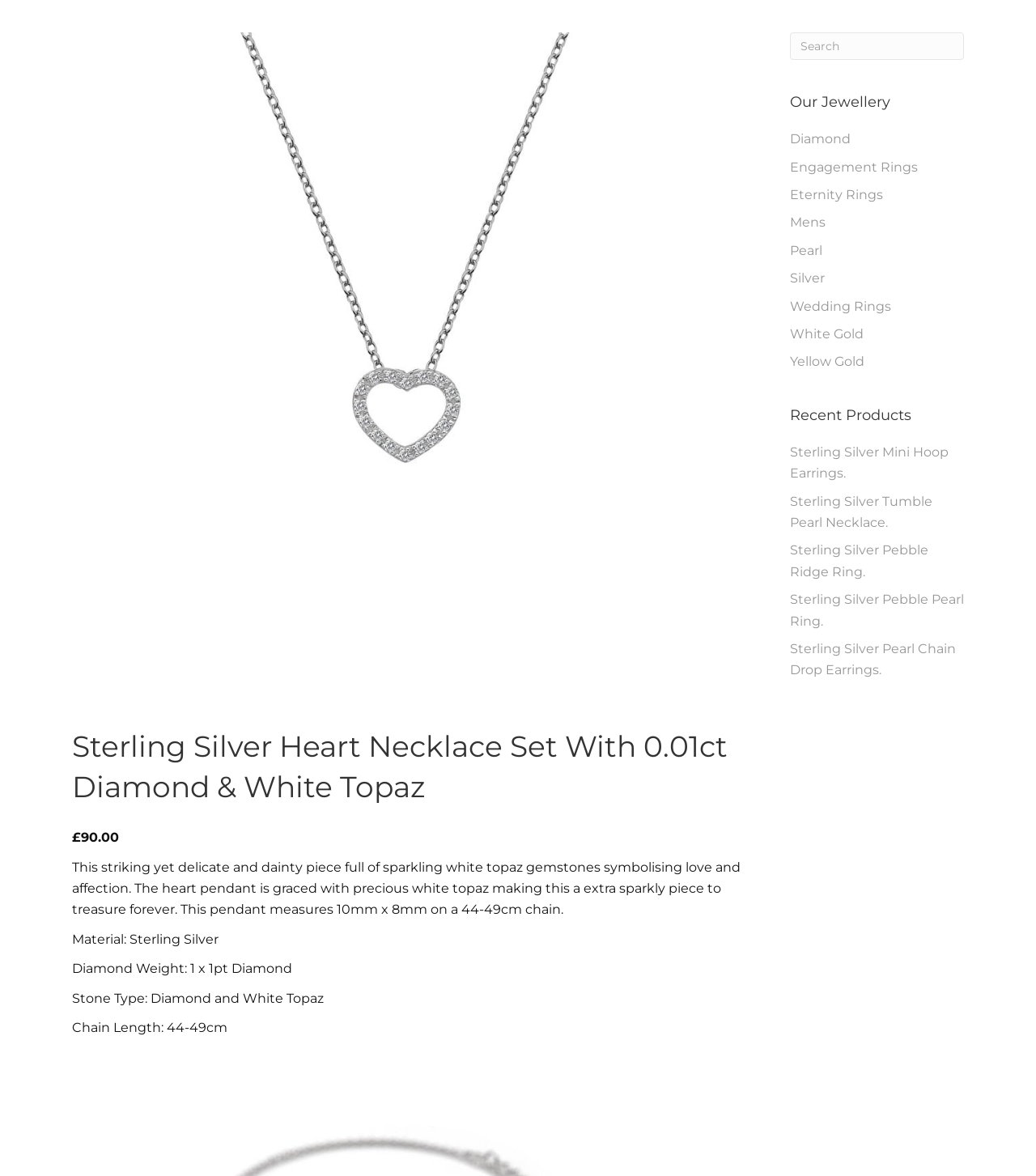What type of metal is the necklace made of?
Refer to the image and give a detailed answer to the query.

I found the material of the necklace by looking at the static text element that describes the material, which is Sterling Silver.